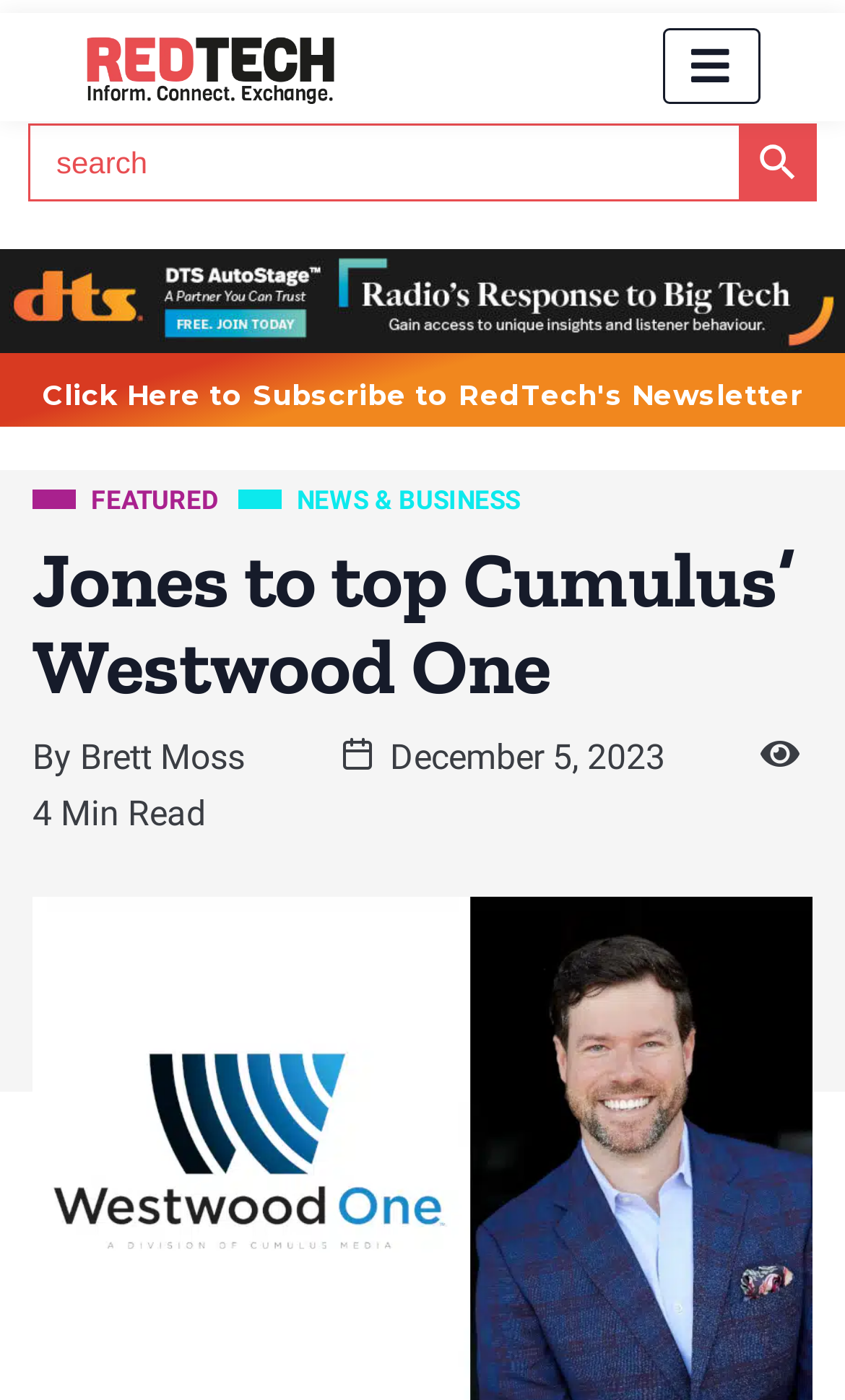Identify the bounding box coordinates of the element to click to follow this instruction: 'Click the RedTech link'. Ensure the coordinates are four float values between 0 and 1, provided as [left, top, right, bottom].

[0.101, 0.025, 0.396, 0.074]